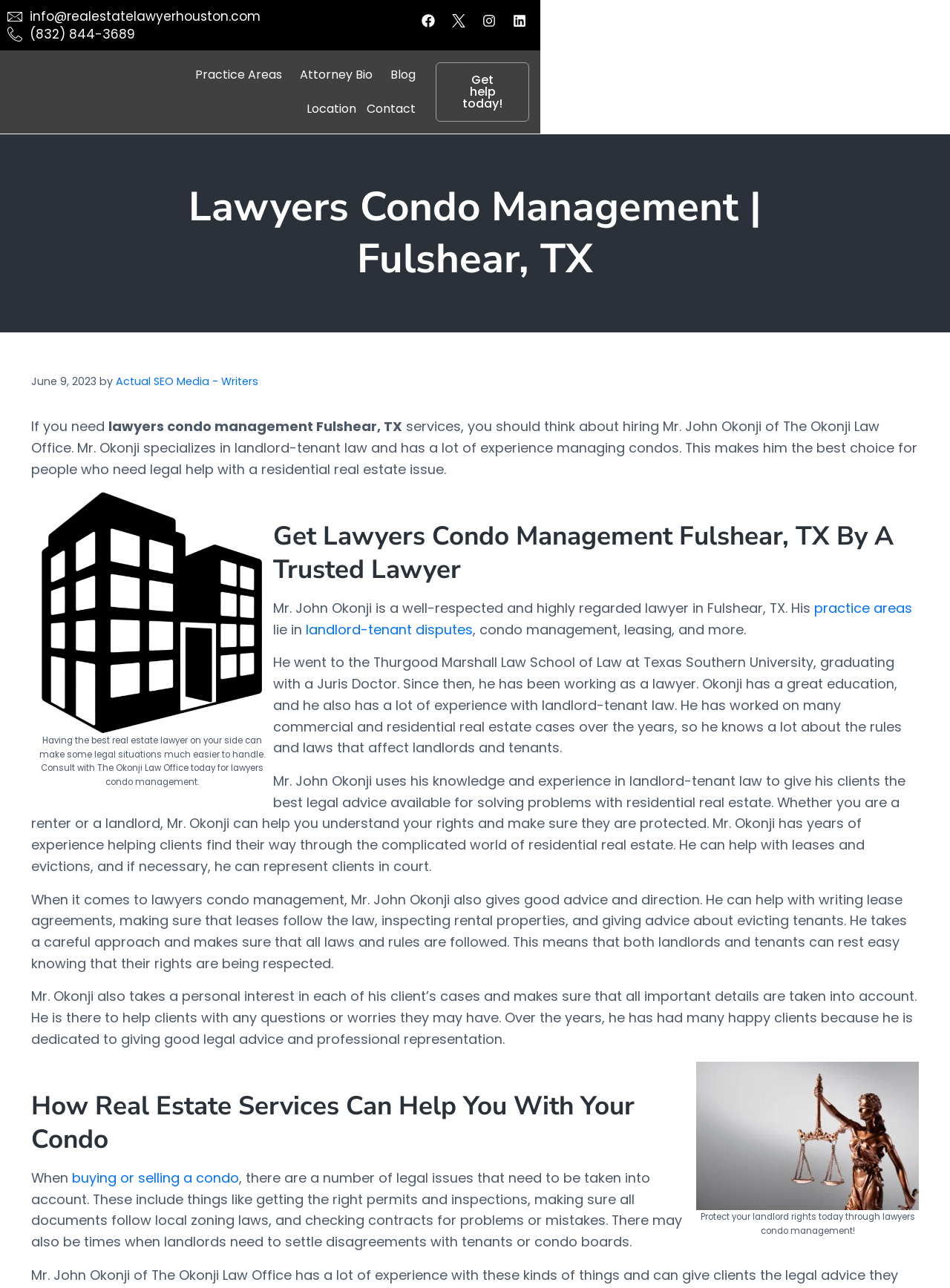What is the purpose of the lawyer's services?
Based on the content of the image, thoroughly explain and answer the question.

The purpose of the lawyer's services is to protect landlord rights and help them navigate legal issues related to residential real estate. This information is found in the paragraph that describes the benefits of the lawyer's services.